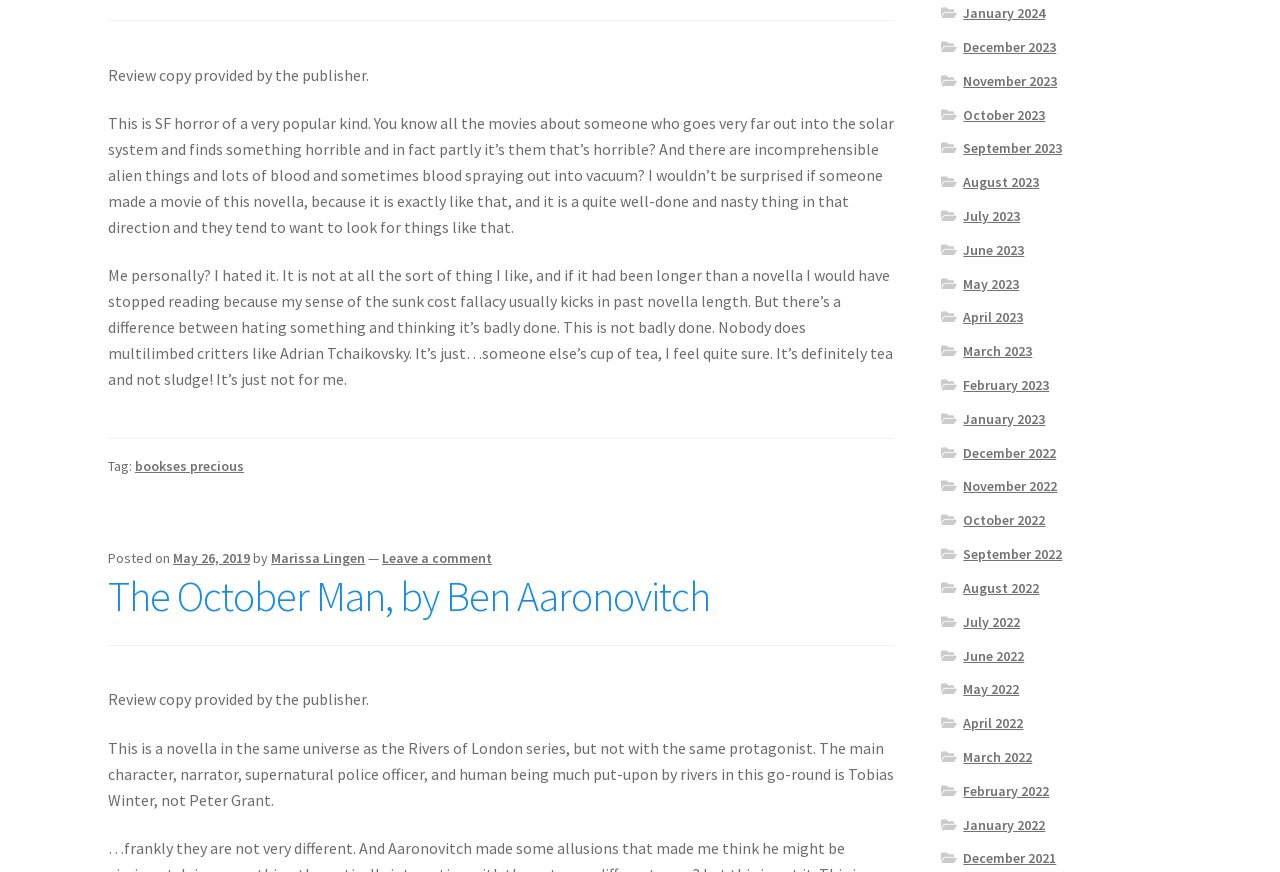Please identify the bounding box coordinates of the element's region that I should click in order to complete the following instruction: "Click the link to view posts from May 2019". The bounding box coordinates consist of four float numbers between 0 and 1, i.e., [left, top, right, bottom].

[0.135, 0.63, 0.195, 0.65]